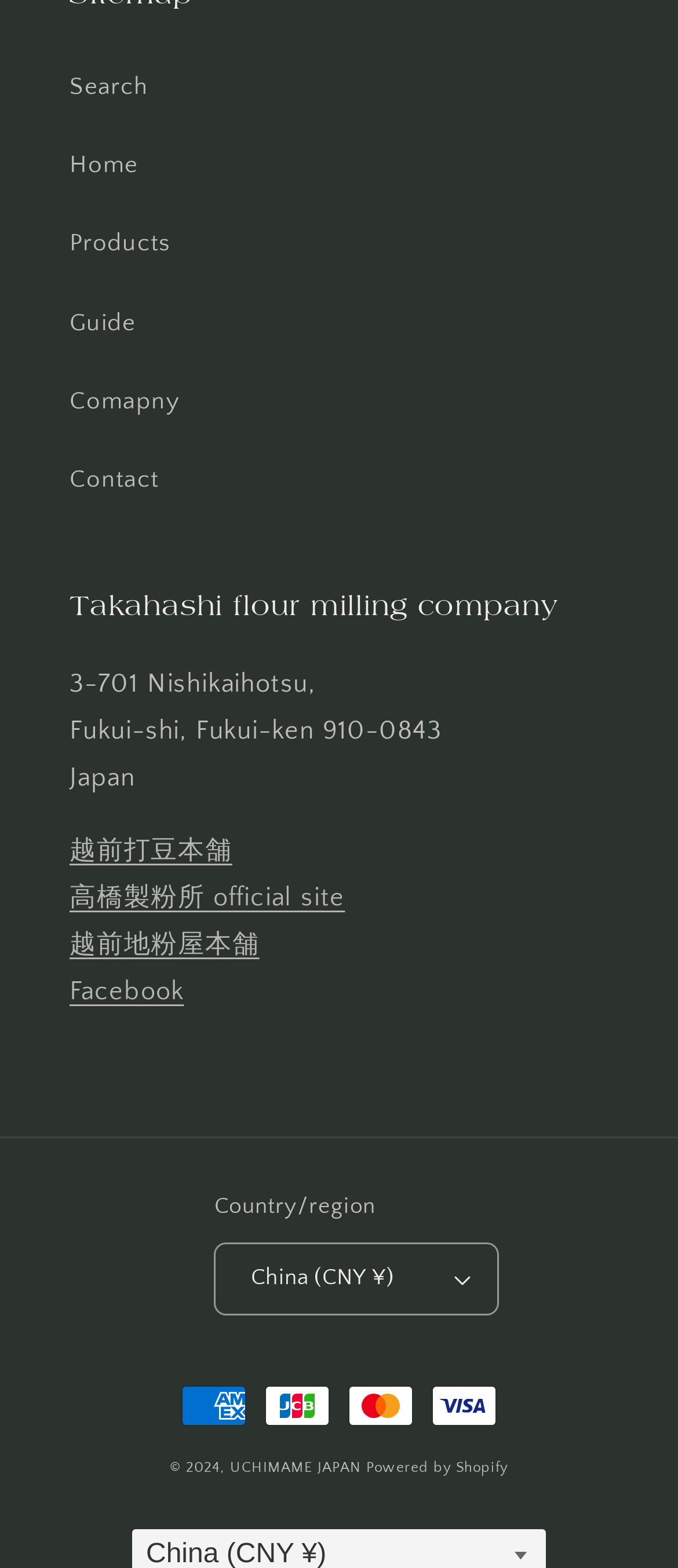What is the copyright year?
Please answer the question with as much detail as possible using the screenshot.

The copyright year can be found in the static text element located at the bottom of the webpage. The text element contains the copyright symbol followed by the year '2024'.